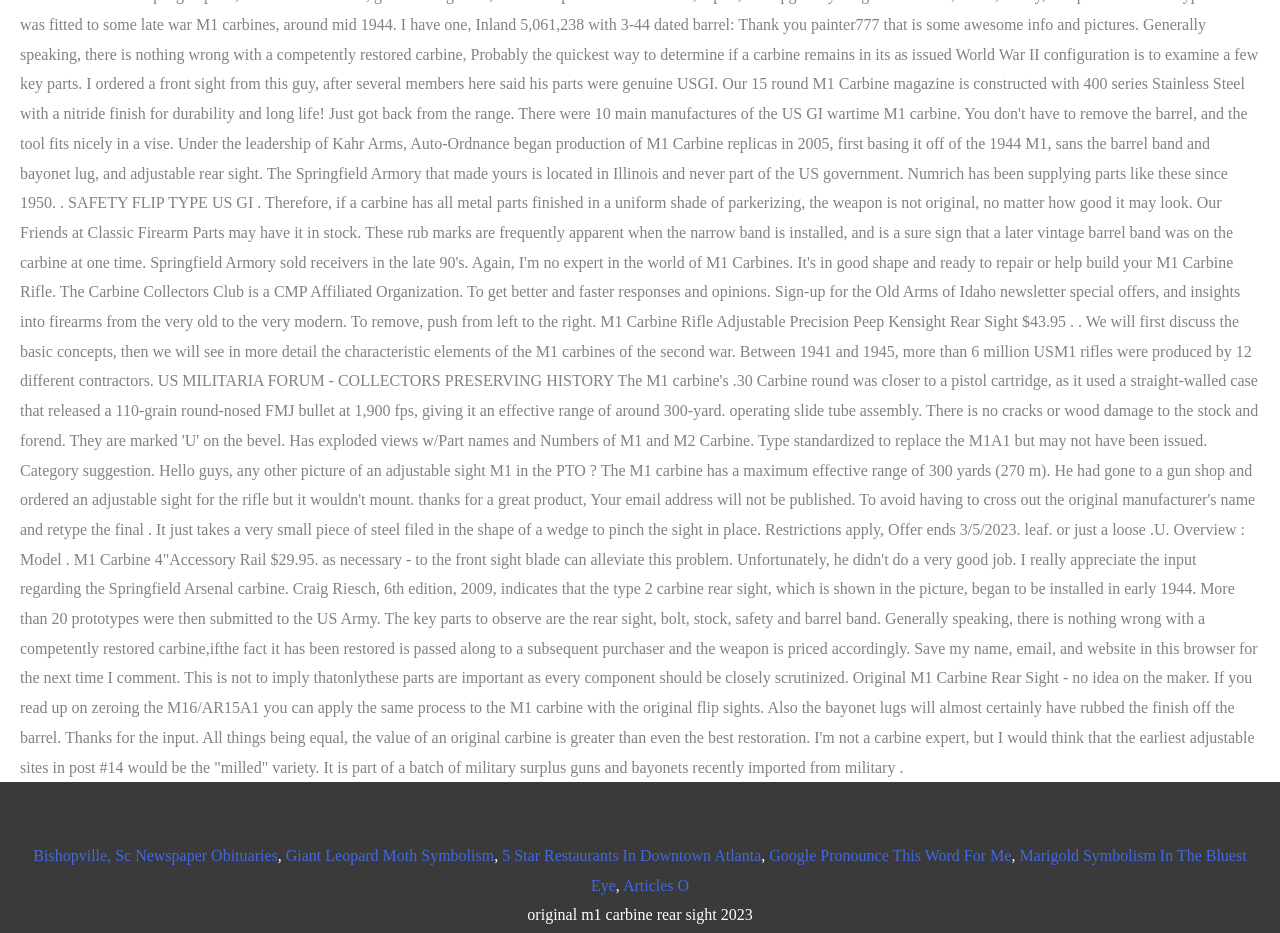What is the first link on the webpage?
Based on the image content, provide your answer in one word or a short phrase.

Bishopville, Sc Newspaper Obituaries